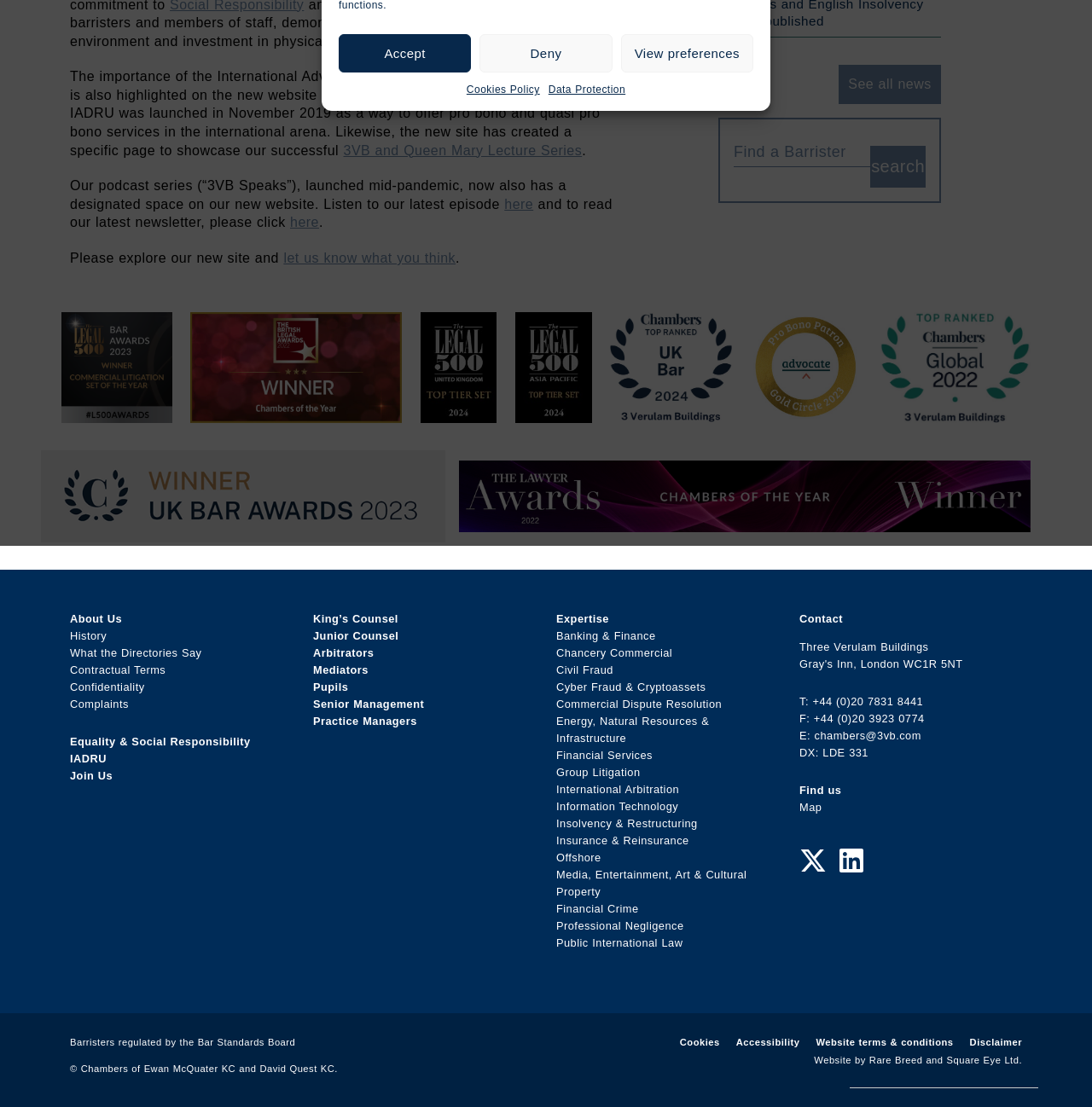From the webpage screenshot, identify the region described by Financial Crime. Provide the bounding box coordinates as (top-left x, top-left y, bottom-right x, bottom-right y), with each value being a floating point number between 0 and 1.

[0.509, 0.815, 0.585, 0.828]